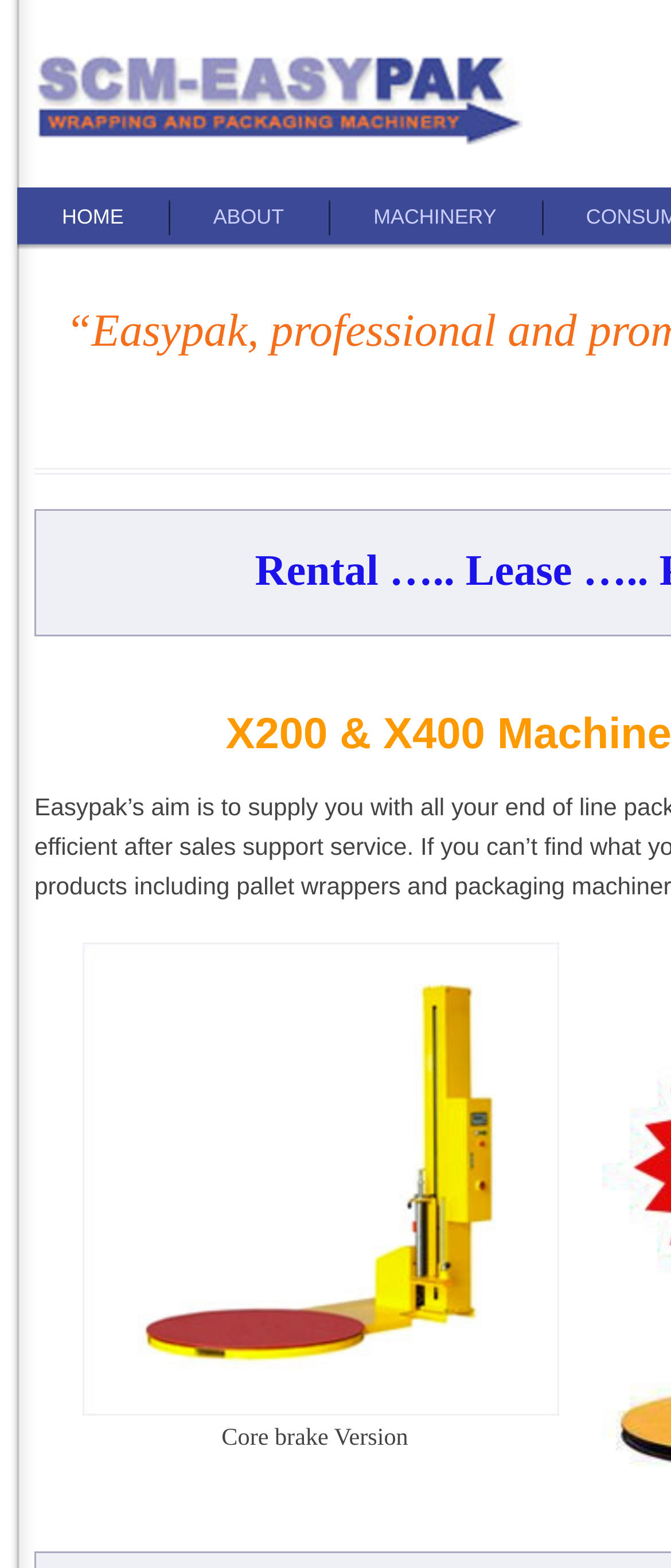What is the name of the company? Examine the screenshot and reply using just one word or a brief phrase.

Easypak